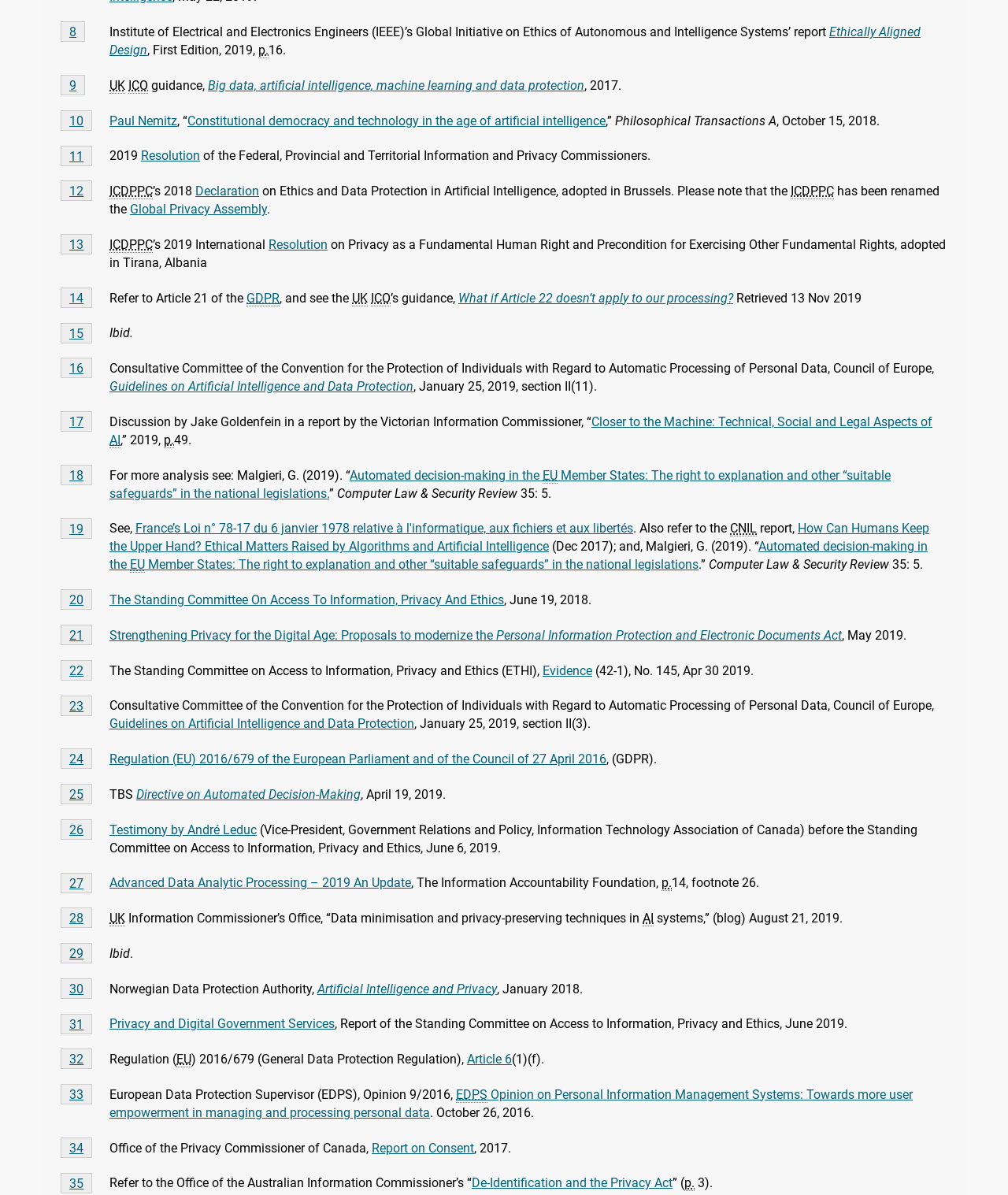Please determine the bounding box coordinates of the clickable area required to carry out the following instruction: "Click on 'Declaration'". The coordinates must be four float numbers between 0 and 1, represented as [left, top, right, bottom].

[0.194, 0.154, 0.257, 0.166]